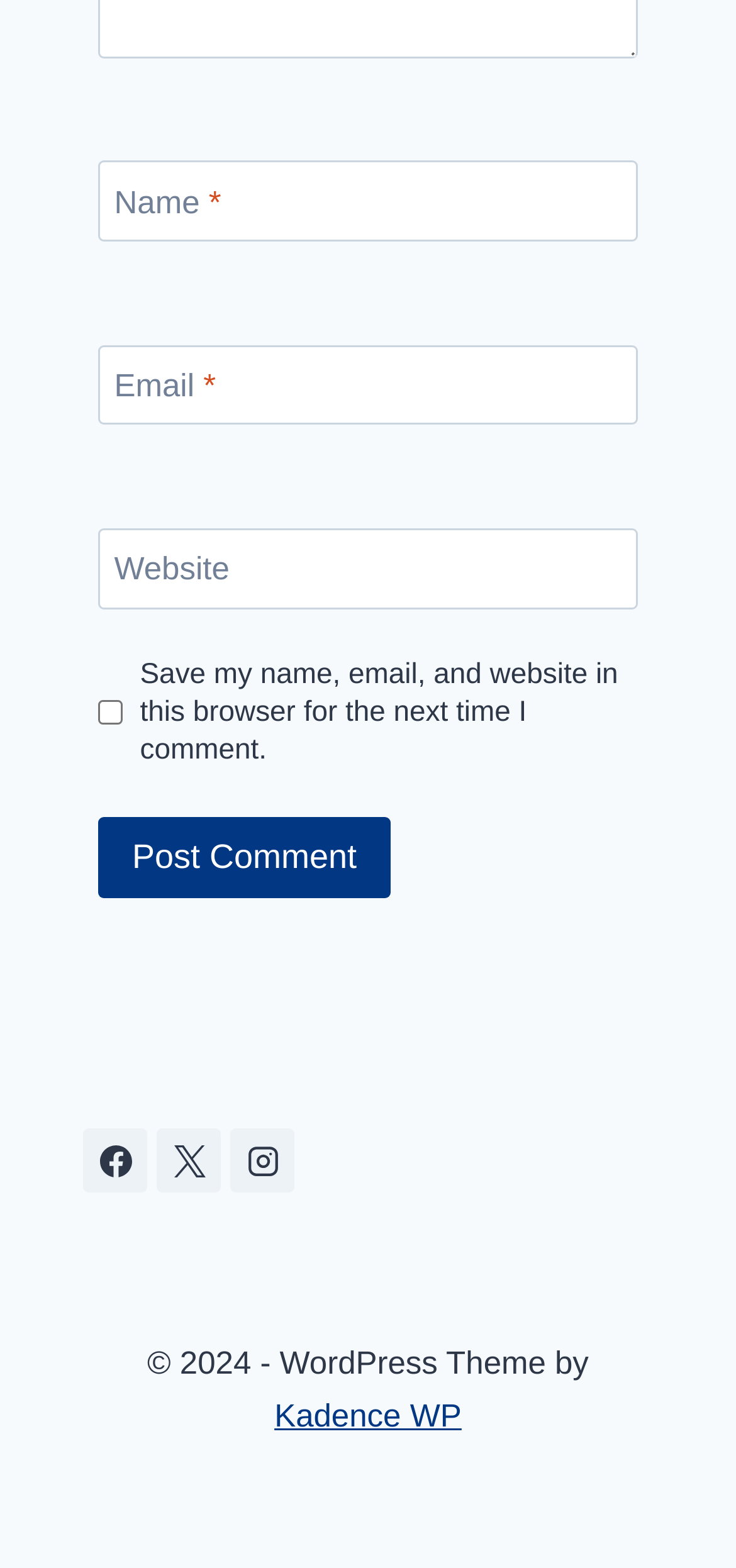Could you specify the bounding box coordinates for the clickable section to complete the following instruction: "Visit Facebook page"?

None